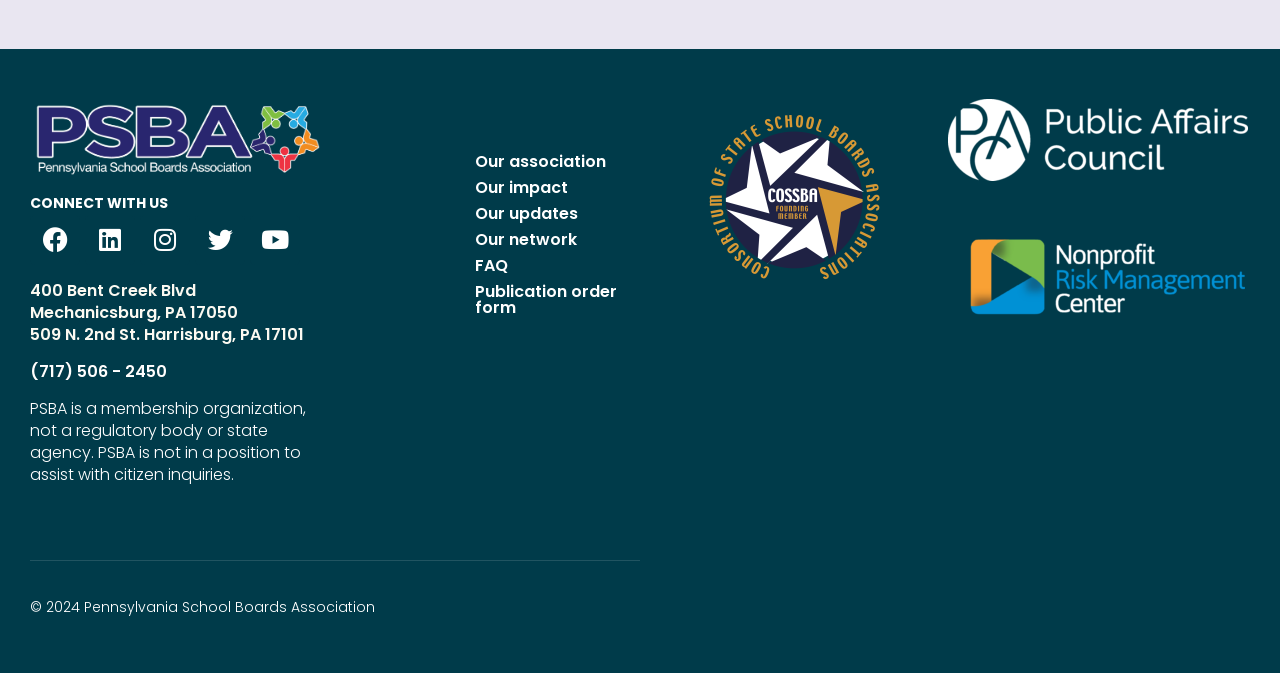Locate the UI element described by Our impact in the provided webpage screenshot. Return the bounding box coordinates in the format (top-left x, top-left y, bottom-right x, bottom-right y), ensuring all values are between 0 and 1.

[0.359, 0.26, 0.5, 0.298]